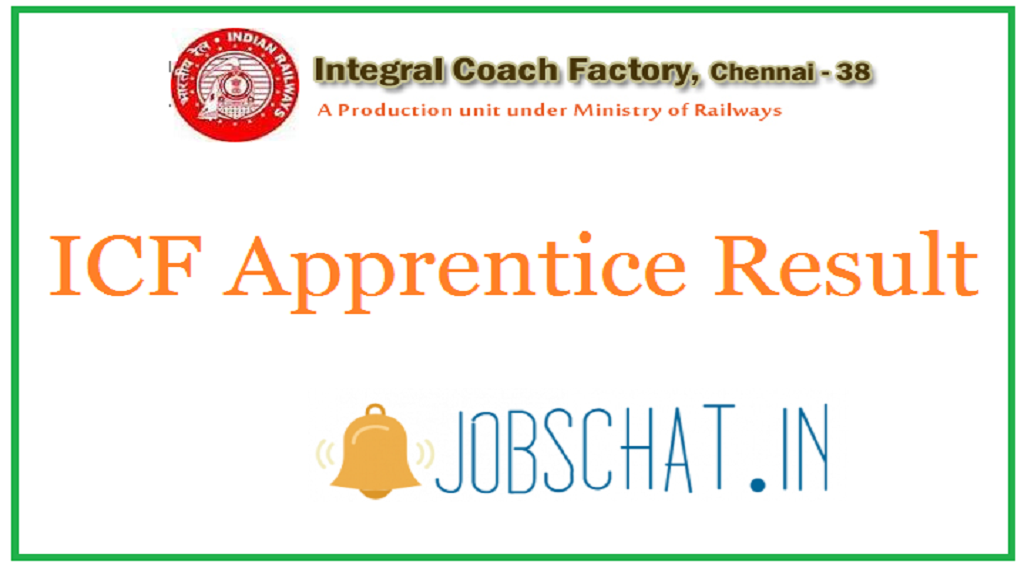Provide a thorough and detailed caption for the image.

The image displays the announcement of the "ICF Apprentice Result" from the Integral Coach Factory, located in Chennai. Prominently featured is the logo of Integral Coach Factory, which is recognized as a significant production unit under the Ministry of Railways in India. The title "ICF Apprentice Result" is illustrated in a large, bold orange font, emphasizing the importance of this information for prospective candidates. Below the title, a notification from JOBSCHAT.IN indicates the source of this announcement, likely offering details or assistance related to the result. The image is framed by a green border, adding a polished look to the overall presentation, which is aimed at informing candidates about the availability of the ICF Apprentice Merit List for download.